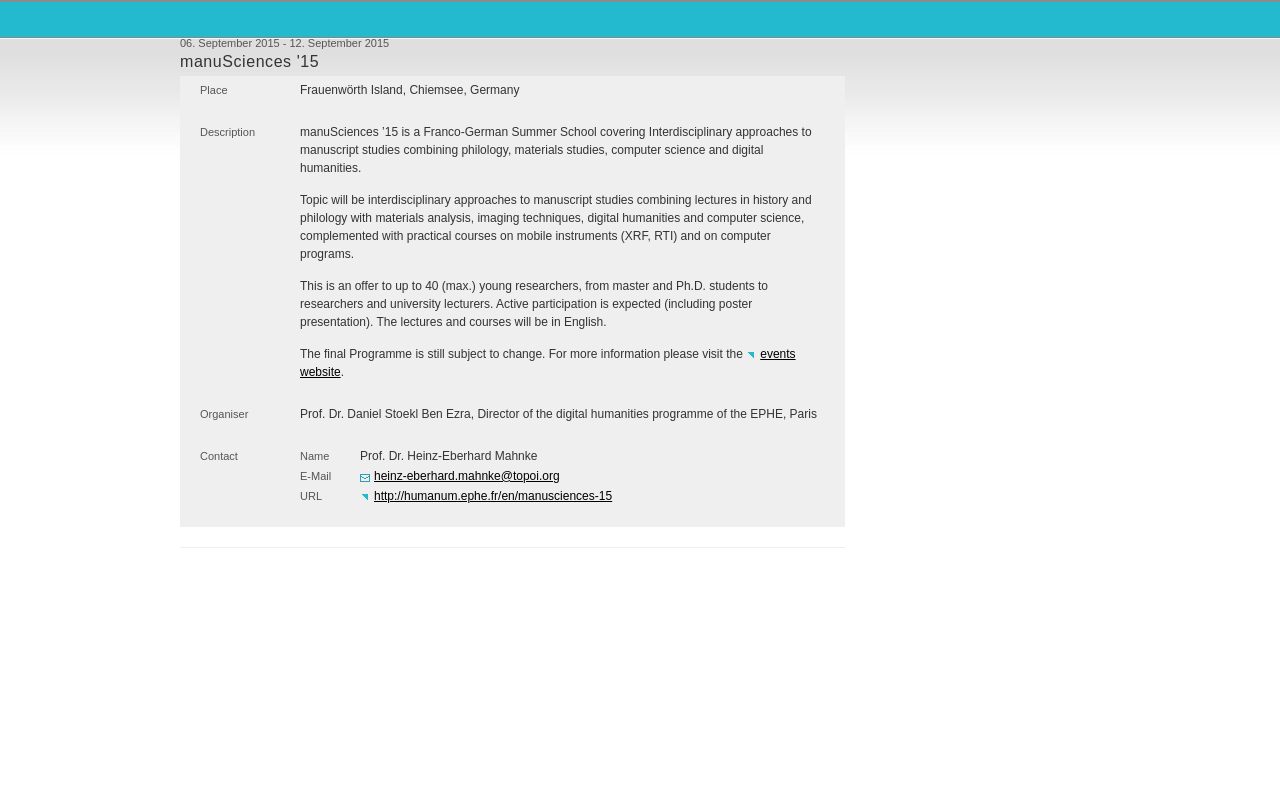Find the bounding box of the element with the following description: "heinz-eberhard.mahnke@topoi.org". The coordinates must be four float numbers between 0 and 1, formatted as [left, top, right, bottom].

[0.281, 0.593, 0.437, 0.611]